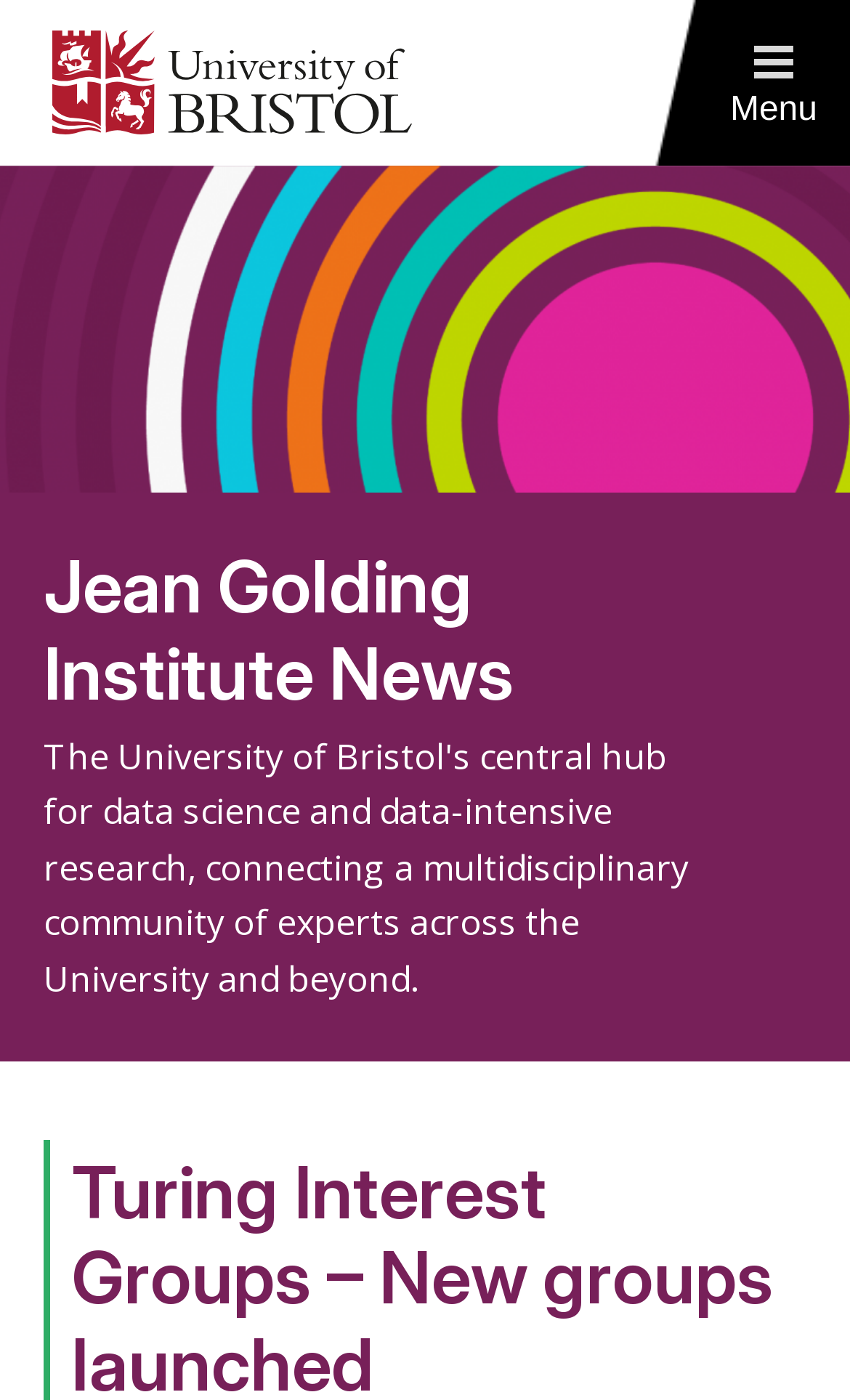Determine the bounding box coordinates of the UI element that matches the following description: "Jean Golding Institute News". The coordinates should be four float numbers between 0 and 1 in the format [left, top, right, bottom].

[0.051, 0.388, 0.605, 0.512]